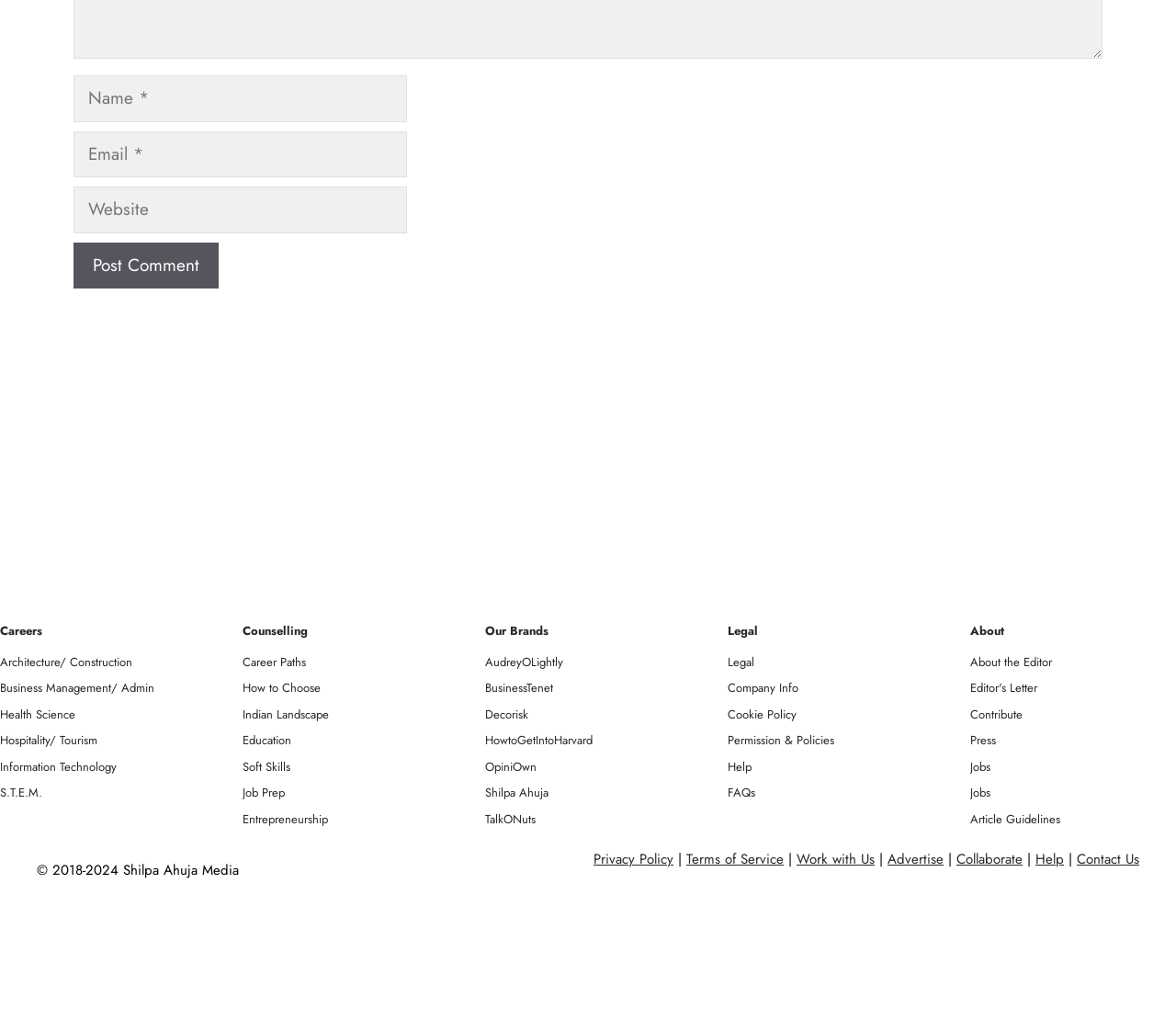What is the heading above the 'Architecture/ Construction' link?
Answer with a single word or phrase, using the screenshot for reference.

Careers